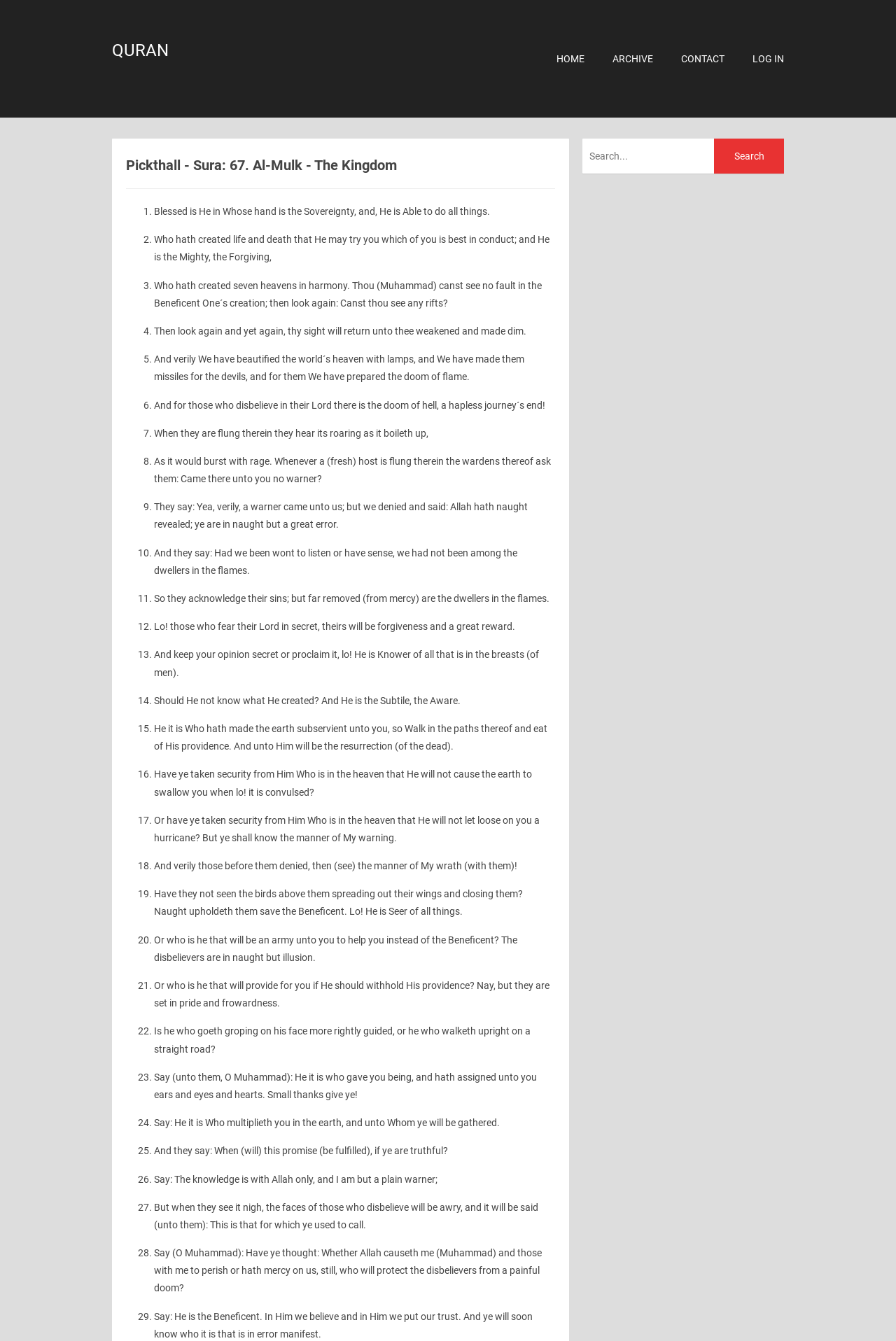Please provide the bounding box coordinates in the format (top-left x, top-left y, bottom-right x, bottom-right y). Remember, all values are floating point numbers between 0 and 1. What is the bounding box coordinate of the region described as: Log in

[0.84, 0.04, 0.875, 0.048]